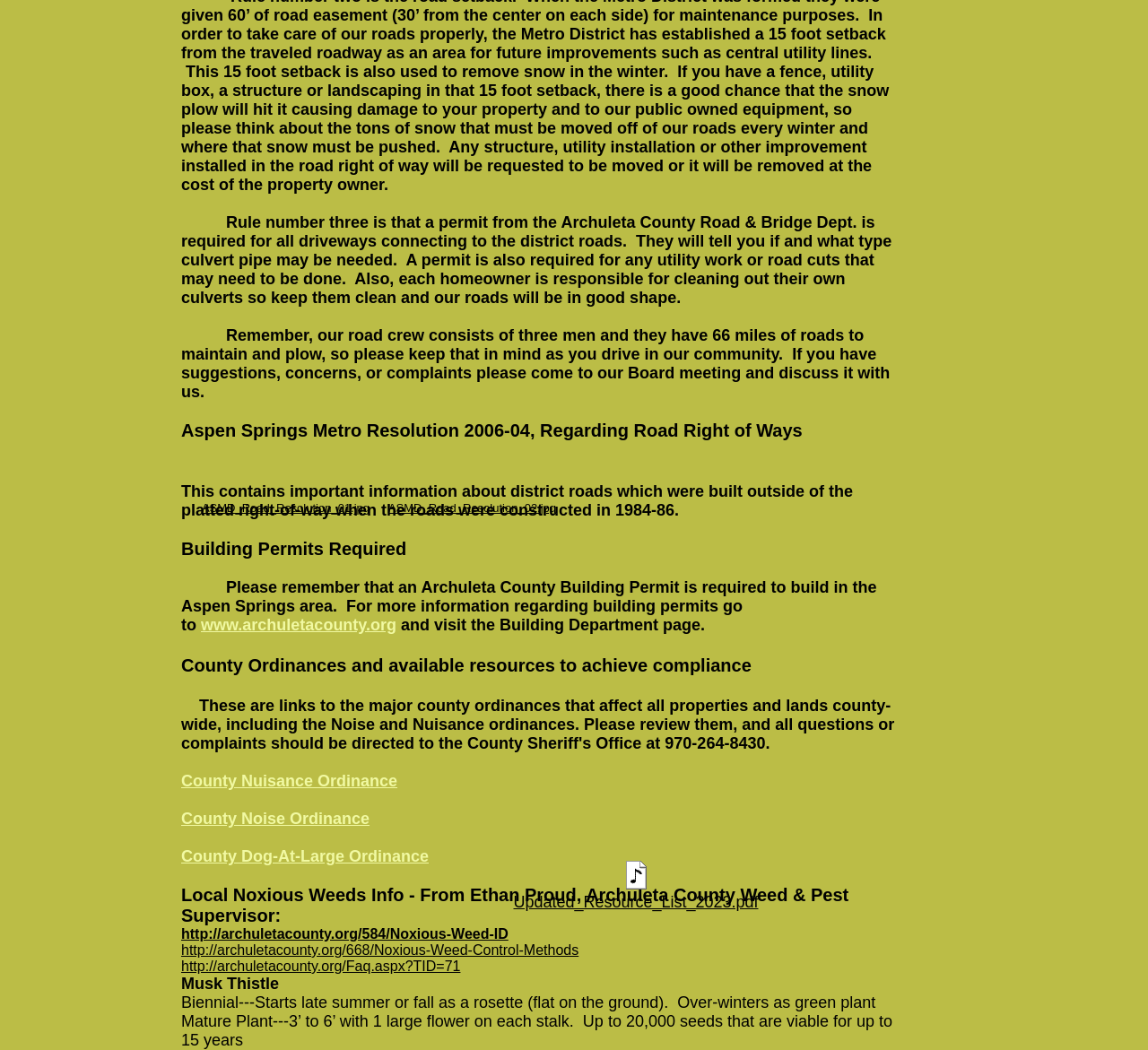Using the webpage screenshot, find the UI element described by County Noise Ordinance. Provide the bounding box coordinates in the format (top-left x, top-left y, bottom-right x, bottom-right y), ensuring all values are floating point numbers between 0 and 1.

[0.158, 0.771, 0.322, 0.788]